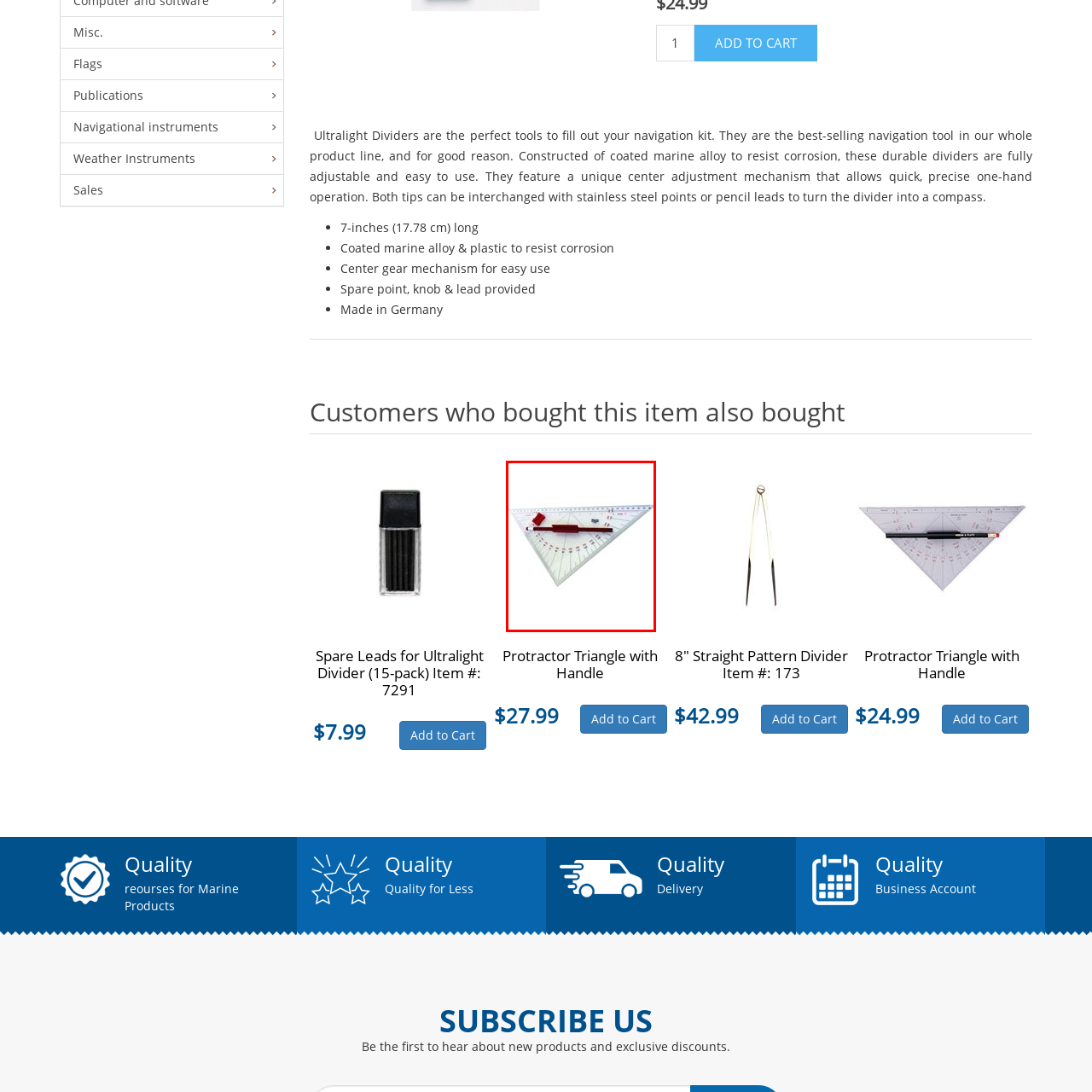Please examine the highlighted section of the image enclosed in the red rectangle and provide a comprehensive answer to the following question based on your observation: Who are the ideal users of this tool?

The caption states that this tool is ideal for students, architects, and engineers who require reliable measuring instruments for their projects. This suggests that the ideal users of this tool are students, architects, and engineers.